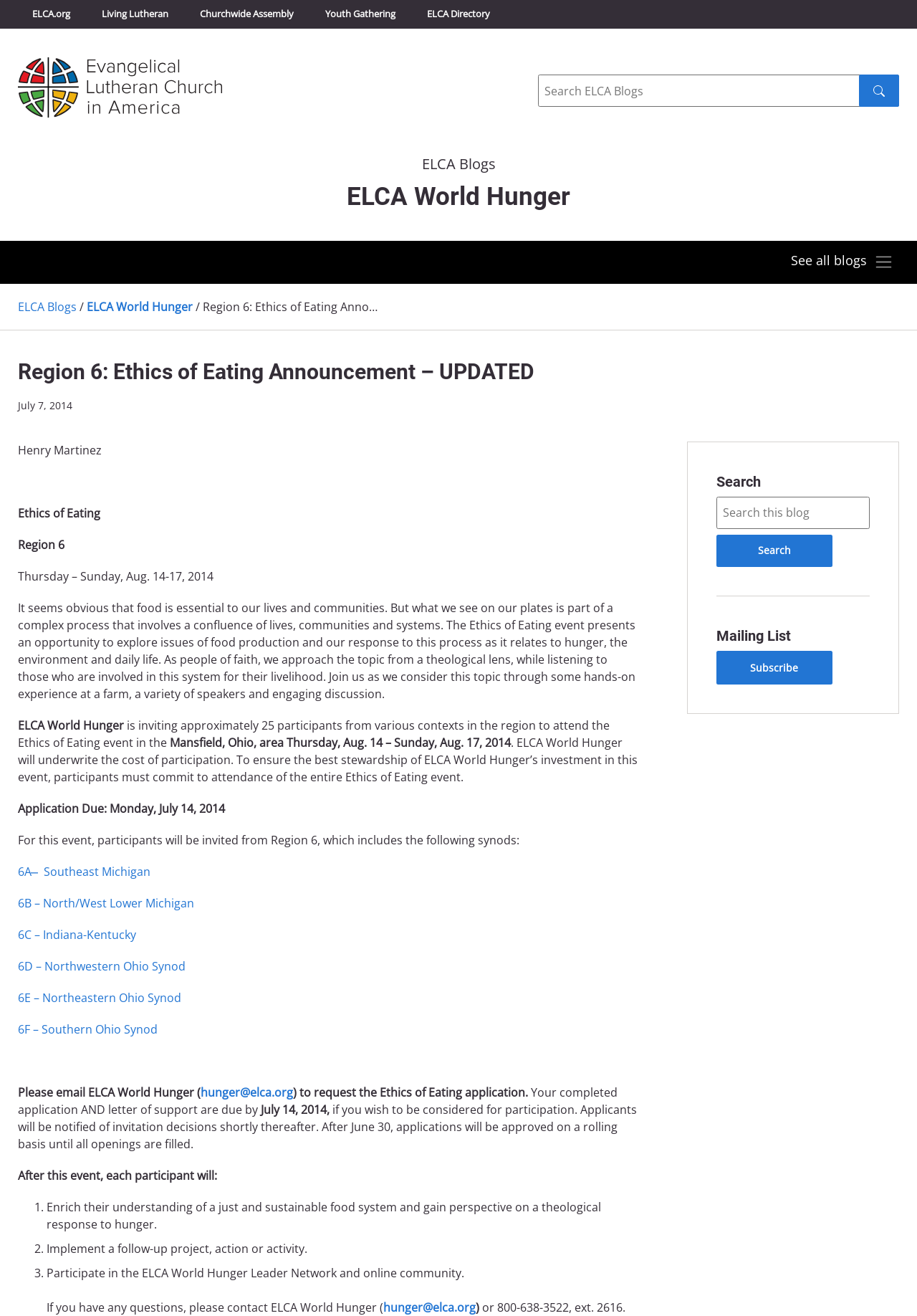Explain the webpage in detail, including its primary components.

This webpage is an announcement for the "Ethics of Eating" event organized by ELCA World Hunger, a part of the Evangelical Lutheran Church in America. The event is scheduled to take place from Thursday to Sunday, August 14-17, 2014, in the Mansfield, Ohio area.

At the top of the page, there are several links to other ELCA websites, including ELCA.org, Living Lutheran, Churchwide Assembly, Youth Gathering, and ELCA Directory. Below these links, there is a search bar with a "Search" button.

The main content of the page is divided into several sections. The first section announces the event and provides a brief description of its purpose, which is to explore issues of food production and its relation to hunger, the environment, and daily life. The event is open to approximately 25 participants from various contexts in Region 6, which includes several synods in Michigan, Ohio, Indiana, and Kentucky.

The second section provides details about the event, including the application process and deadline. Participants must commit to attending the entire event, and ELCA World Hunger will cover the cost of participation. The application deadline is Monday, July 14, 2014.

The third section outlines what participants can expect to gain from the event, including a deeper understanding of a just and sustainable food system, a theological response to hunger, and the opportunity to implement a follow-up project or activity. Participants will also be part of the ELCA World Hunger Leader Network and online community.

At the bottom of the page, there is a contact section with an email address and phone number for ELCA World Hunger, as well as a link to subscribe to a mailing list. There is also a second search bar with a "Search" button.